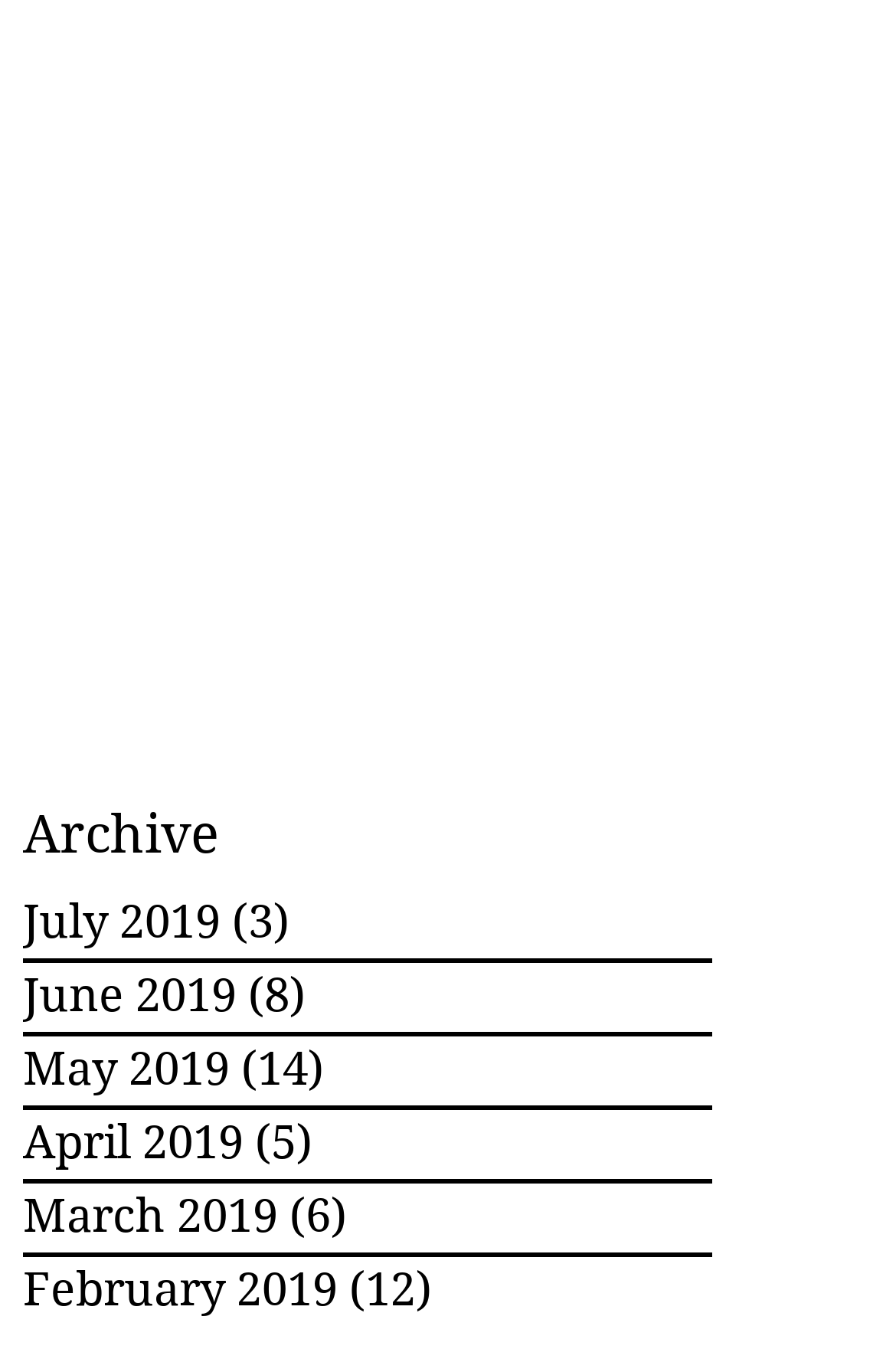Identify the bounding box for the described UI element. Provide the coordinates in (top-left x, top-left y, bottom-right x, bottom-right y) format with values ranging from 0 to 1: May 2019 (14) 14 posts

[0.026, 0.768, 0.795, 0.819]